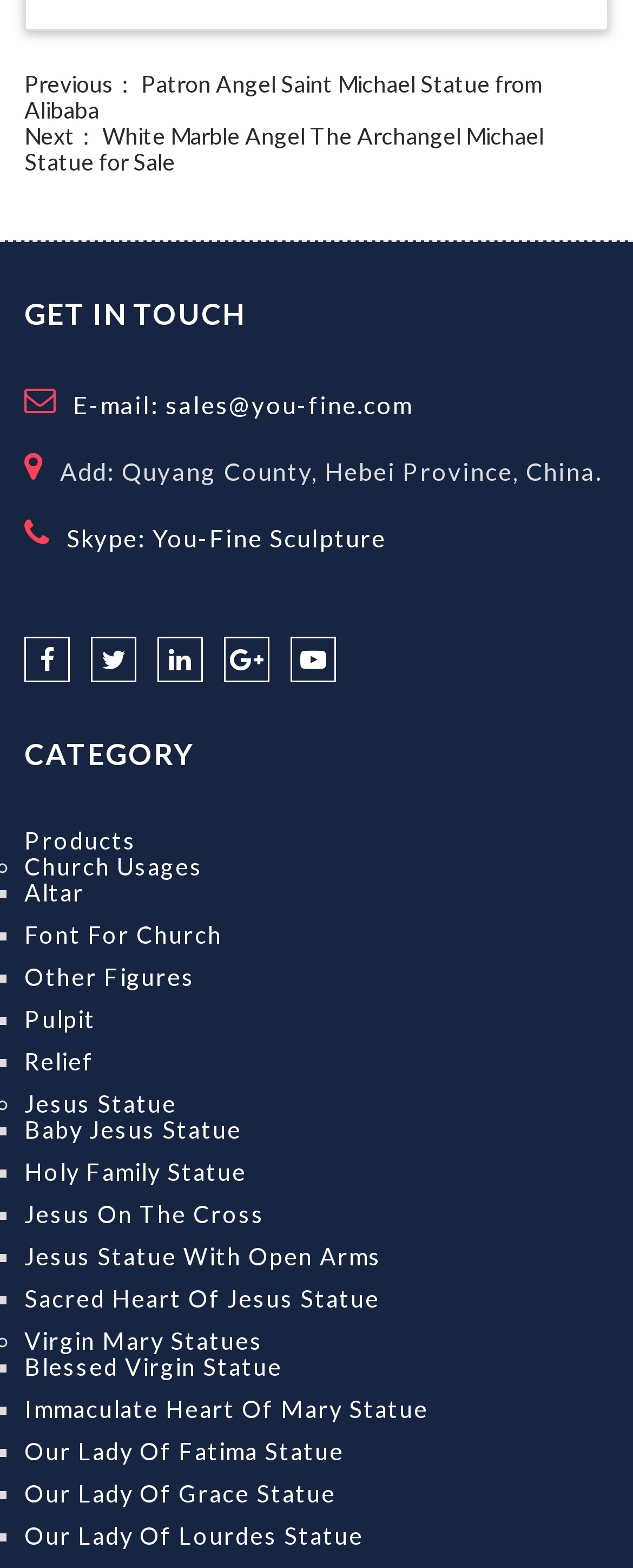Carefully examine the image and provide an in-depth answer to the question: How many product categories are there?

The product categories are listed in the 'CATEGORY' section, which is located at the bottom of the webpage. The categories are arranged vertically, and there are 14 categories in total, including 'Products', 'Church Usages', 'Altar', and so on.